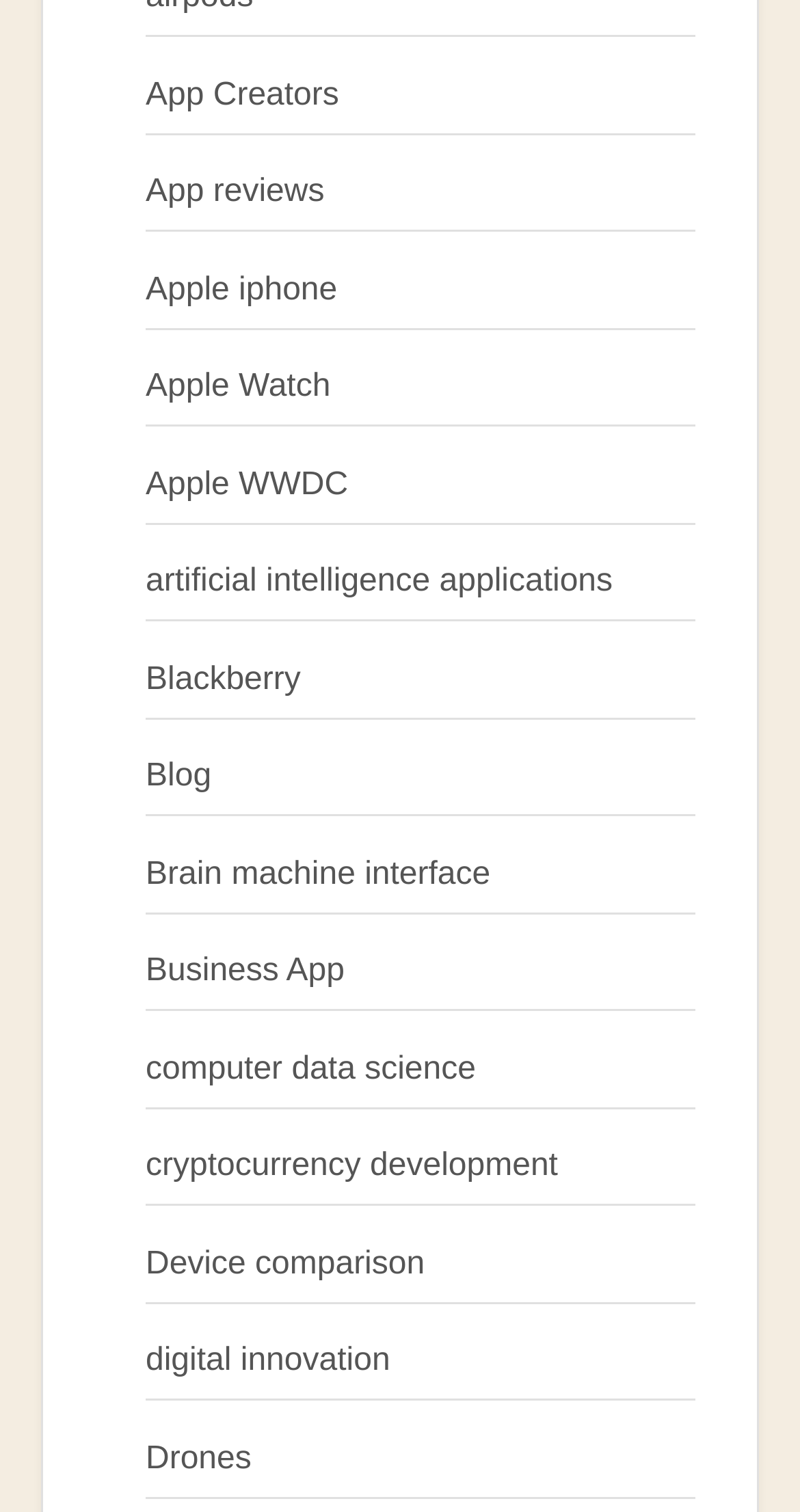Please provide a one-word or short phrase answer to the question:
How many links are related to Apple products?

2